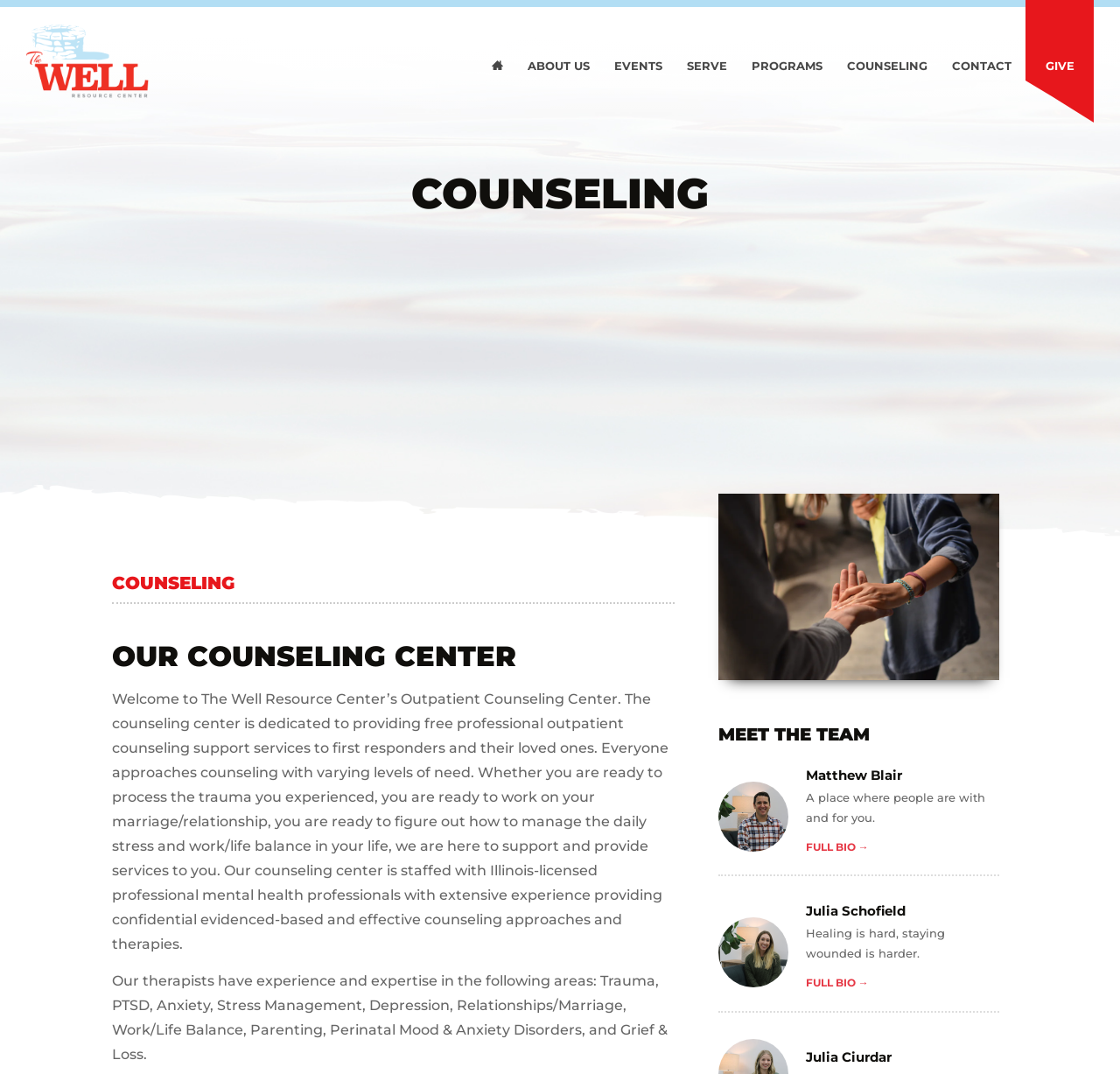What is the name of the counseling center?
Kindly offer a comprehensive and detailed response to the question.

The name of the counseling center can be found in the heading 'COUNSELING' and also in the image description 'The Well Resource Center'.